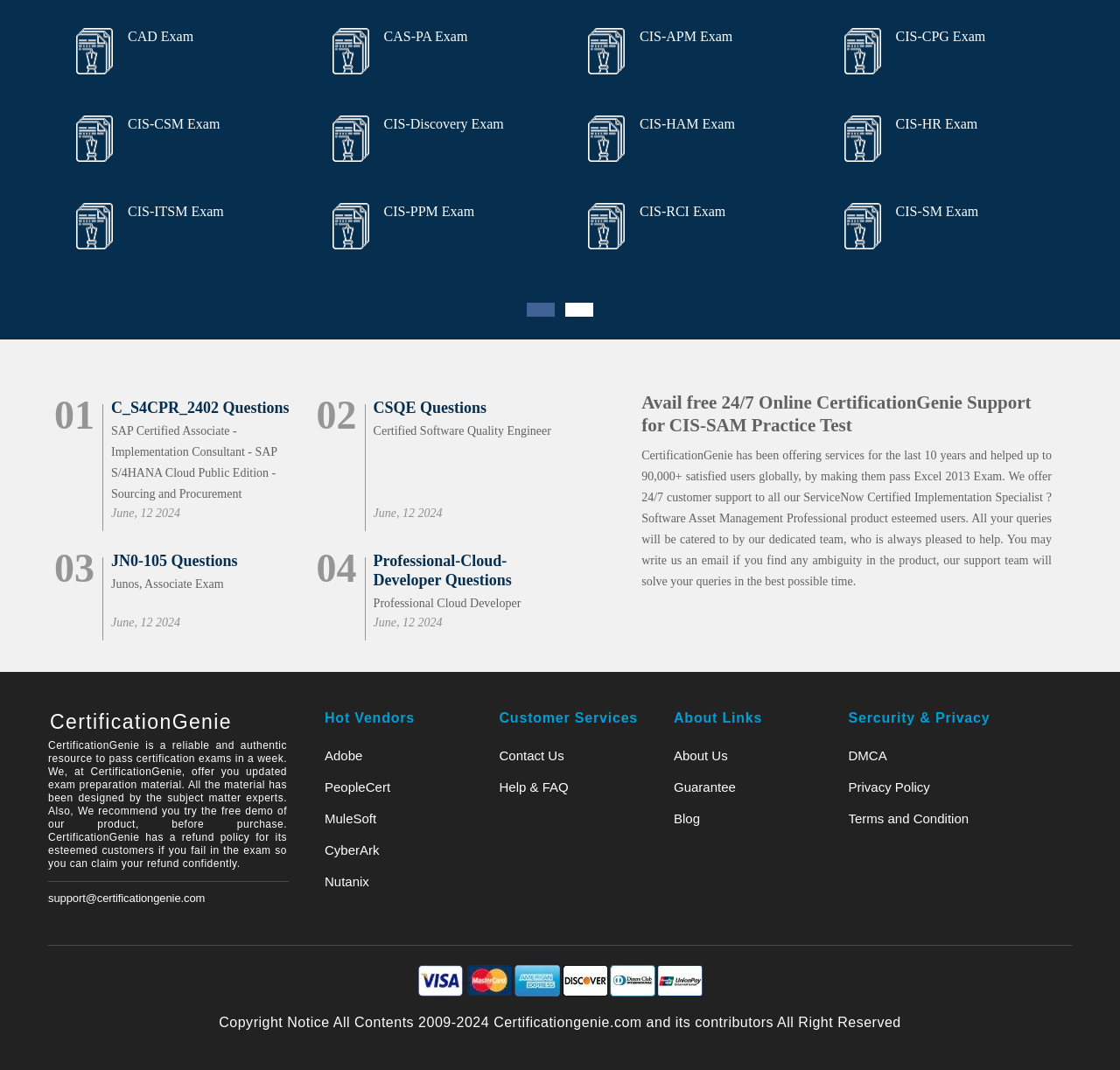Can you pinpoint the bounding box coordinates for the clickable element required for this instruction: "View the 'Terms and Condition'"? The coordinates should be four float numbers between 0 and 1, i.e., [left, top, right, bottom].

[0.757, 0.758, 0.865, 0.772]